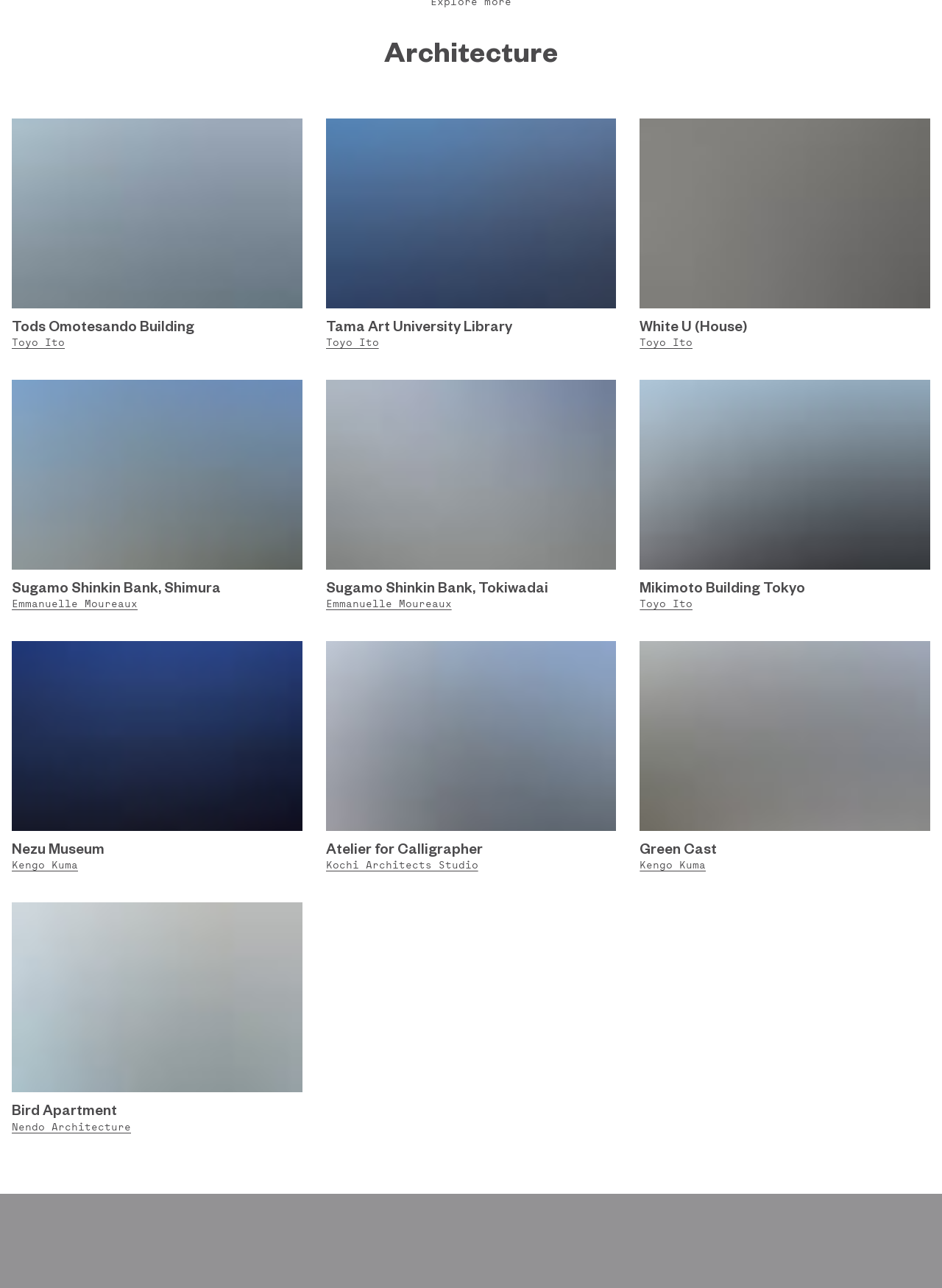How many links are there at the bottom of the webpage? Using the information from the screenshot, answer with a single word or phrase.

6